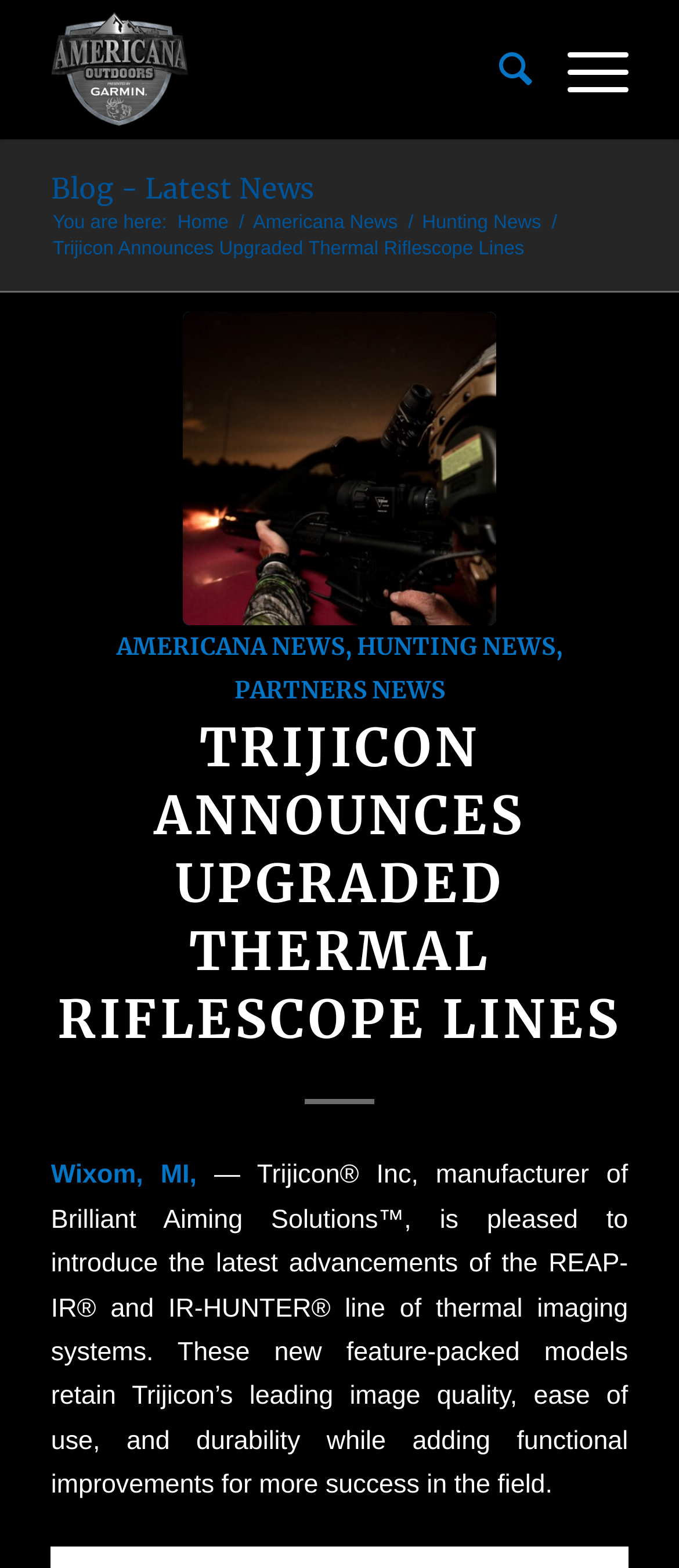Using the provided element description, identify the bounding box coordinates as (top-left x, top-left y, bottom-right x, bottom-right y). Ensure all values are between 0 and 1. Description: title="Trijicon Thermal Riflescope"

[0.269, 0.199, 0.731, 0.399]